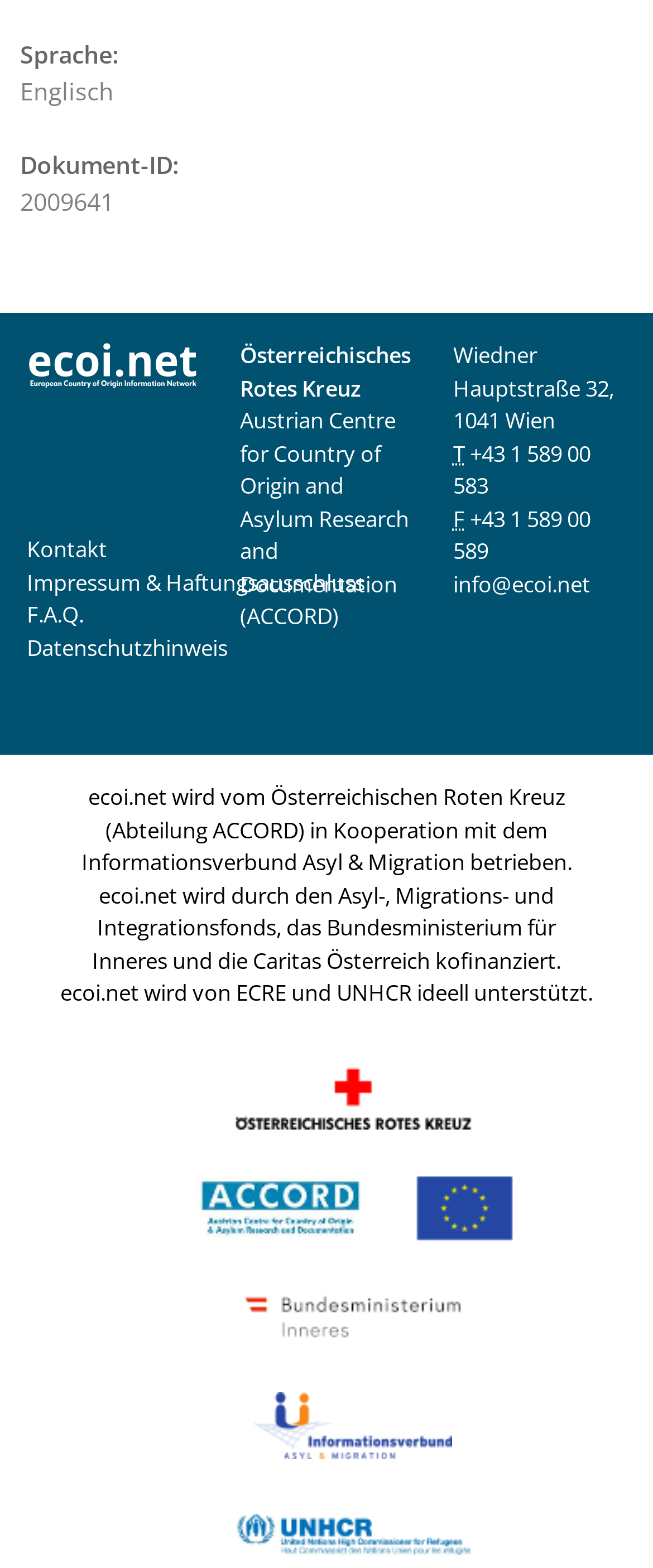What is the language of the webpage?
Answer with a single word or phrase by referring to the visual content.

English